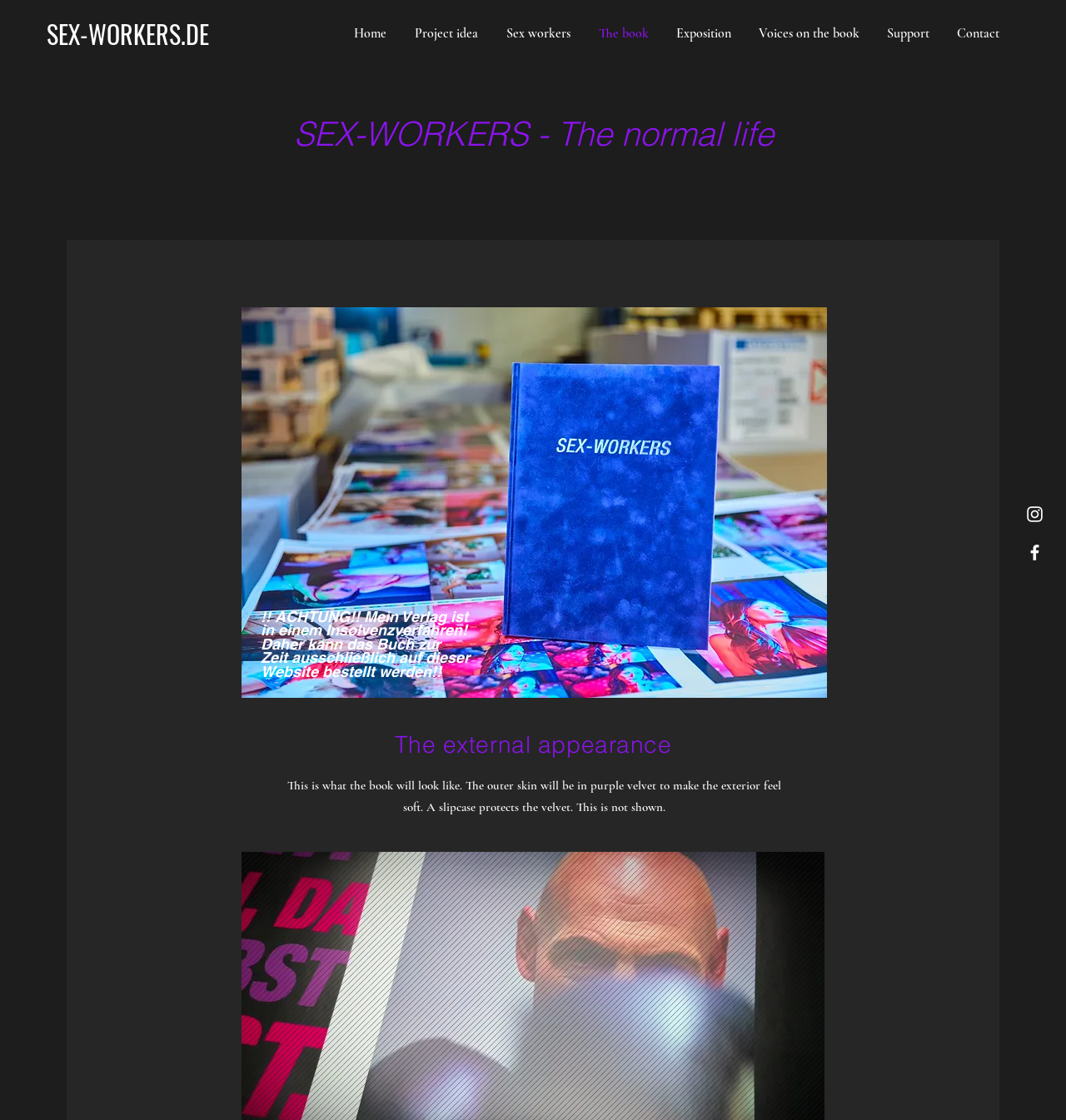What social media platforms are linked on the webpage?
Answer the question with a single word or phrase by looking at the picture.

Instagram and Facebook